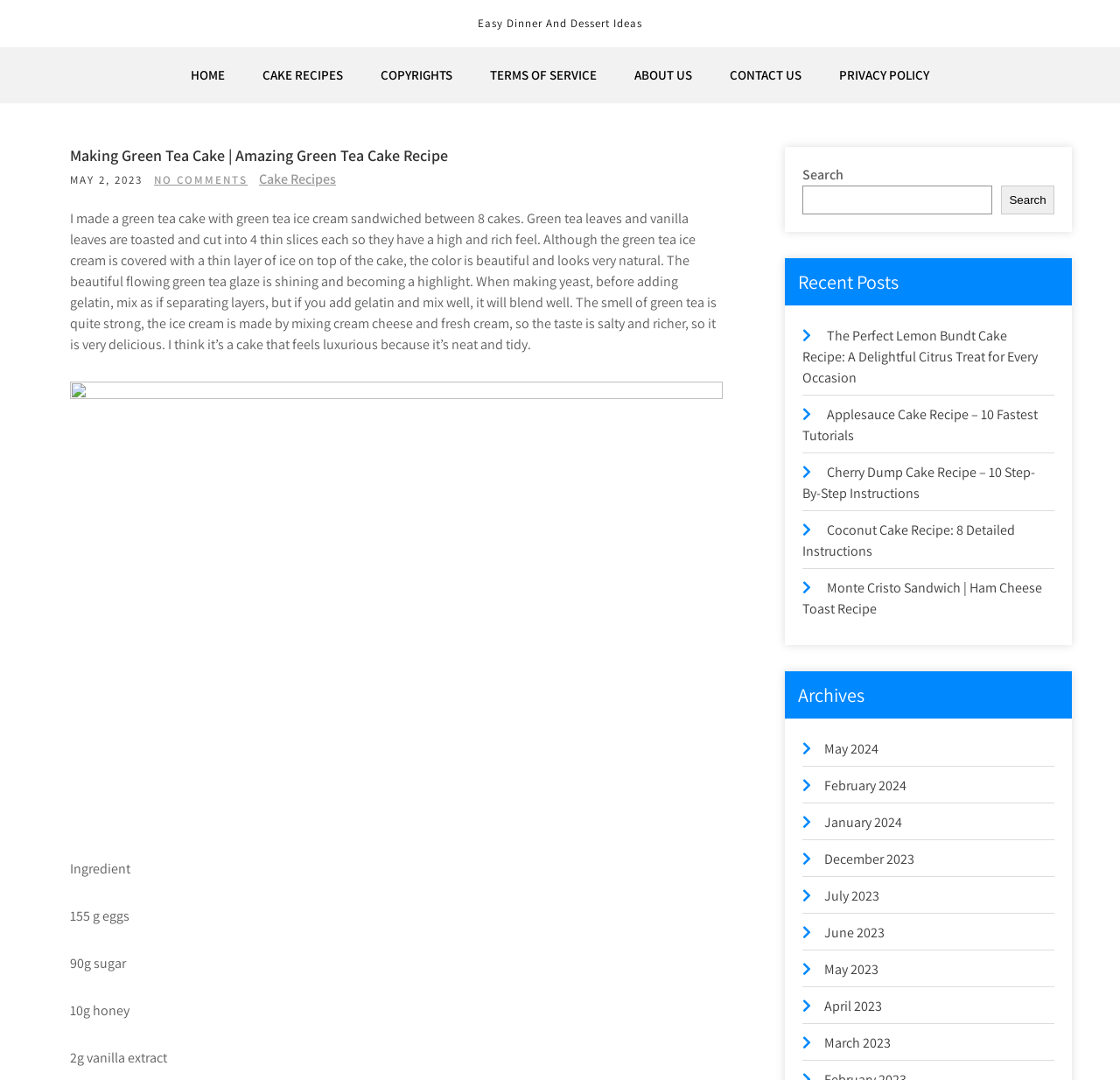Locate the bounding box coordinates of the segment that needs to be clicked to meet this instruction: "Read the recent post about Lemon Bundt Cake".

[0.717, 0.302, 0.927, 0.358]